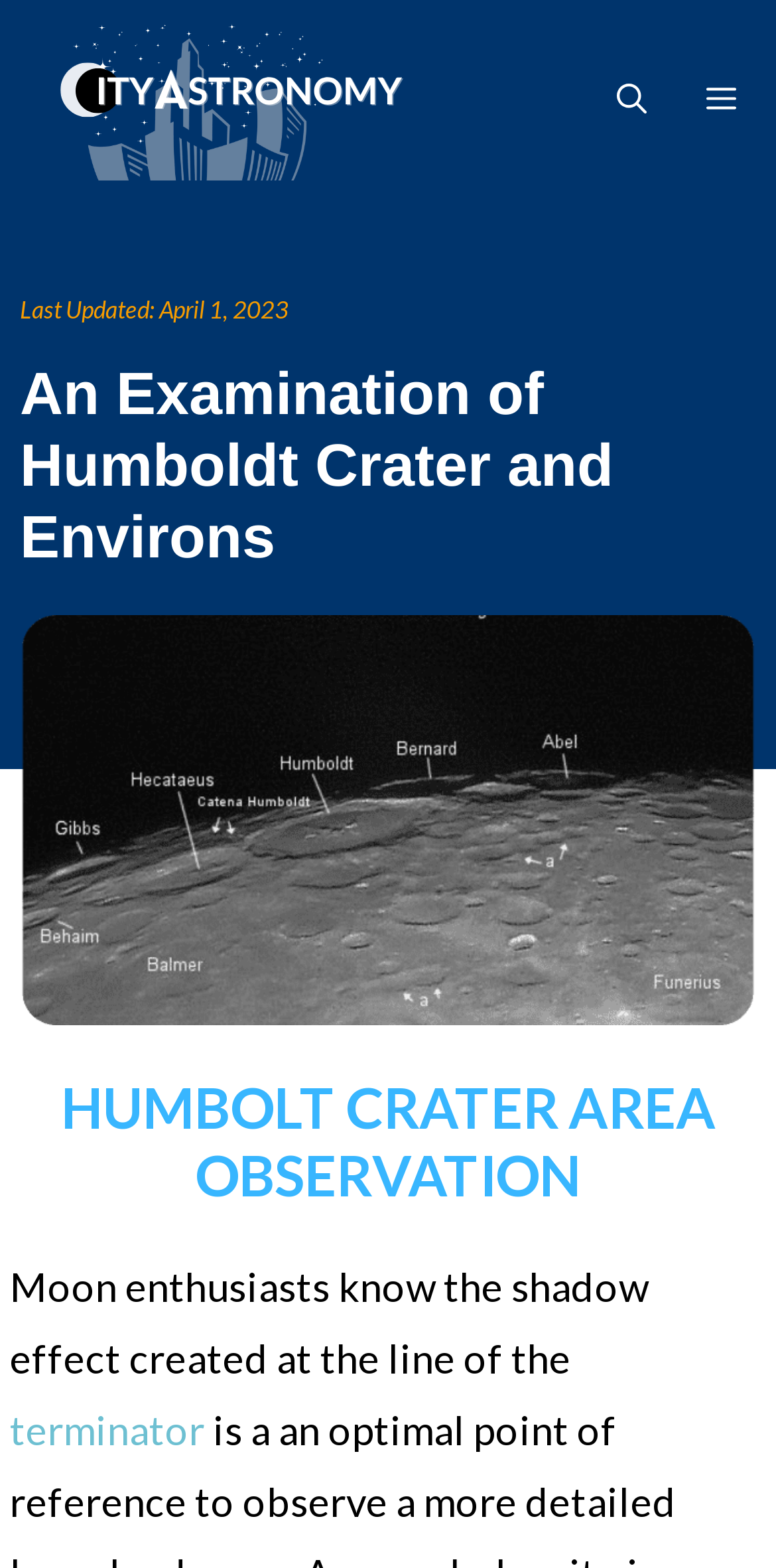Give a detailed account of the webpage, highlighting key information.

The webpage is about an examination of Humboldt Crater and its surroundings. At the top, there is a navigation bar with a logo of "cityastronomy.com" on the left and a "Menu" button on the right. Below the navigation bar, there is a "Last Updated" label, followed by a link to the date "April 1, 2023". 

The main content of the webpage is divided into two sections. The first section has a heading "An Examination of Humboldt Crater and Environs" and takes up most of the page. The second section has a subheading "HUMBOLT CRATER AREA OBSERVATION" and is located below the first section. 

In the second section, there is a paragraph of text that discusses the shadow effect created at the line of the terminator. The word "terminator" is a link. There are no images on the page, but the meta description mentions an image of the Upper Imbrium Humboldt Crater near the nascent evening terminator, which is likely not shown on this page.